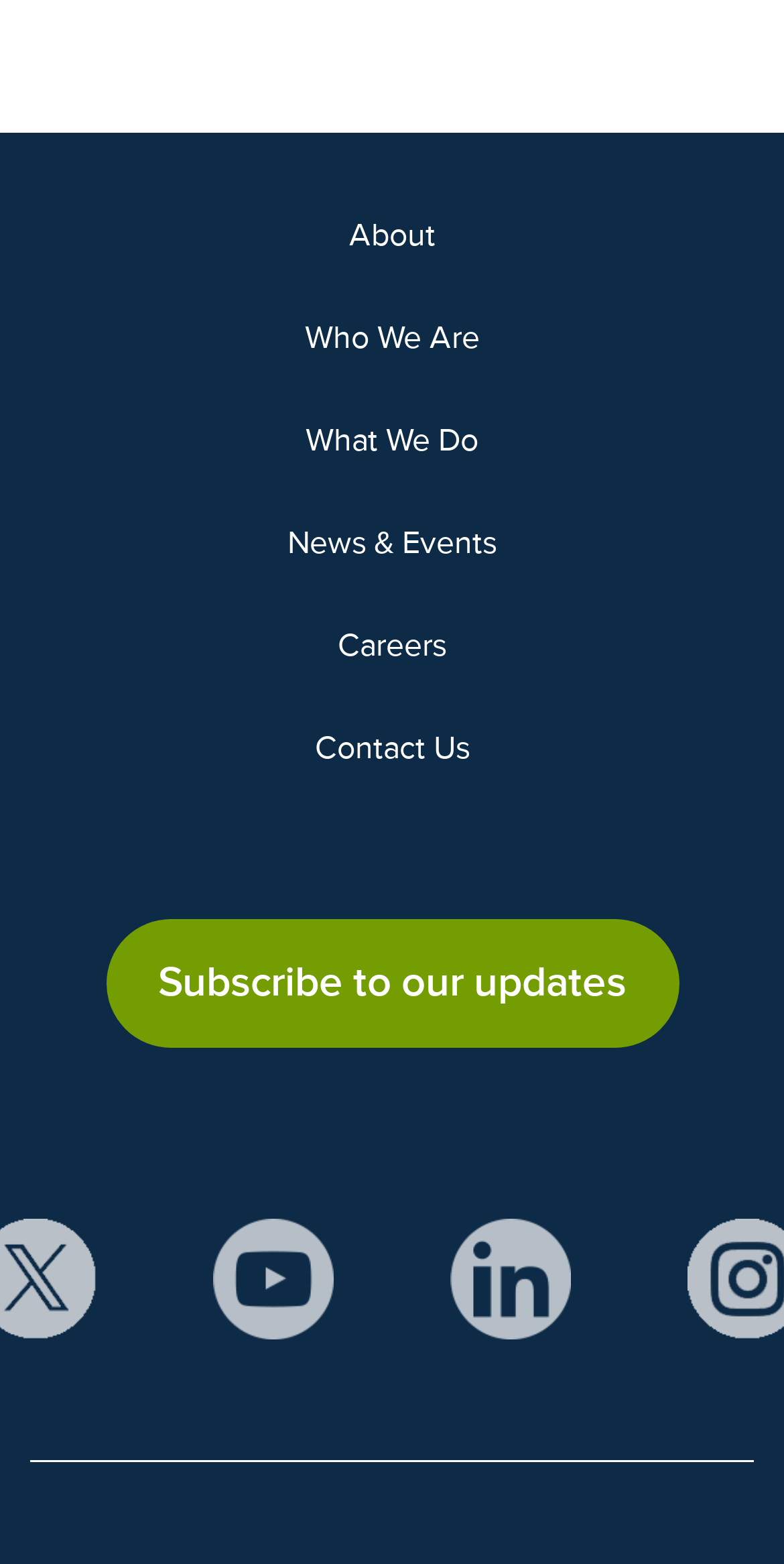Please locate the bounding box coordinates of the element that should be clicked to achieve the given instruction: "Click on About link".

[0.445, 0.139, 0.555, 0.162]